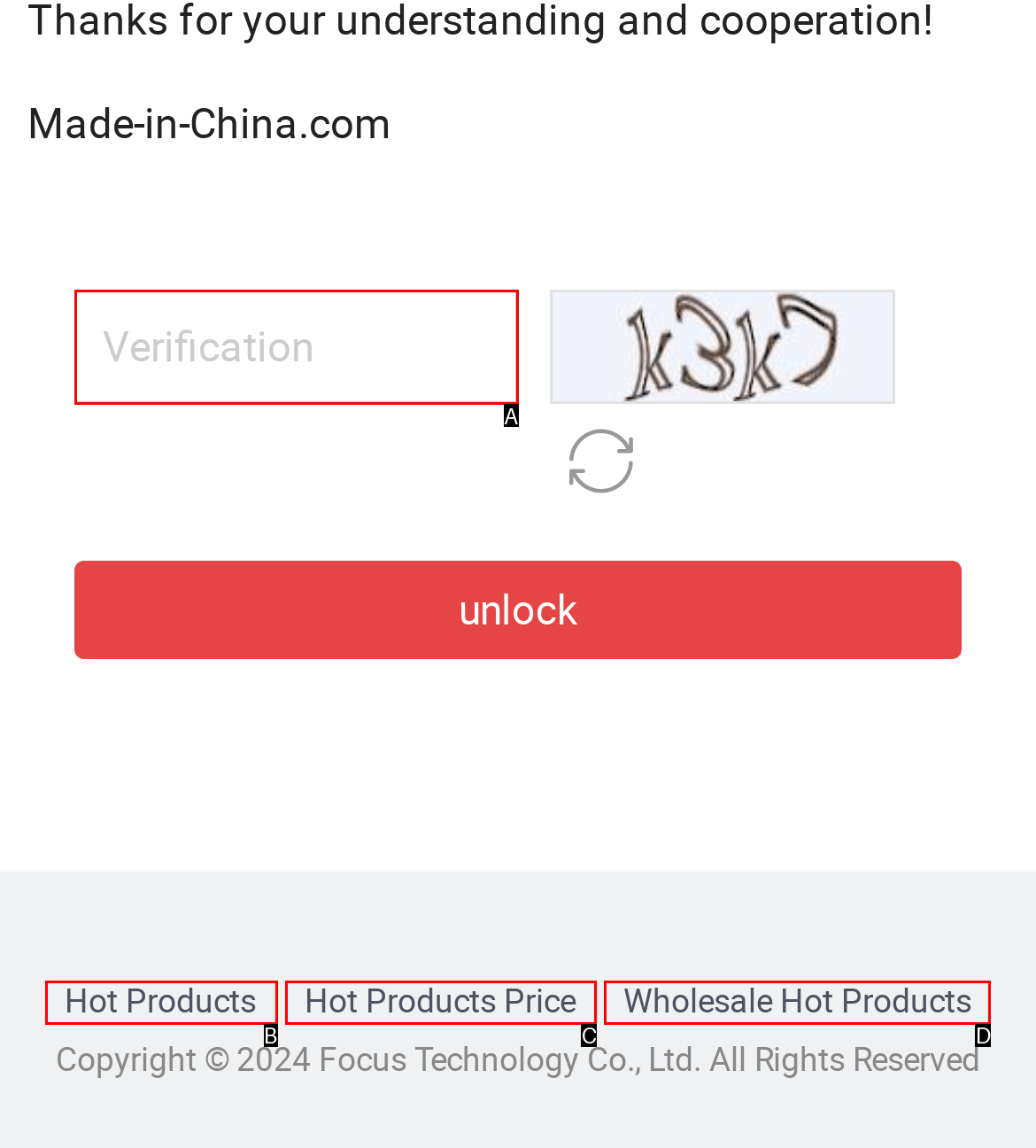Determine which HTML element fits the description: name="verCode" placeholder="Verification". Answer with the letter corresponding to the correct choice.

A